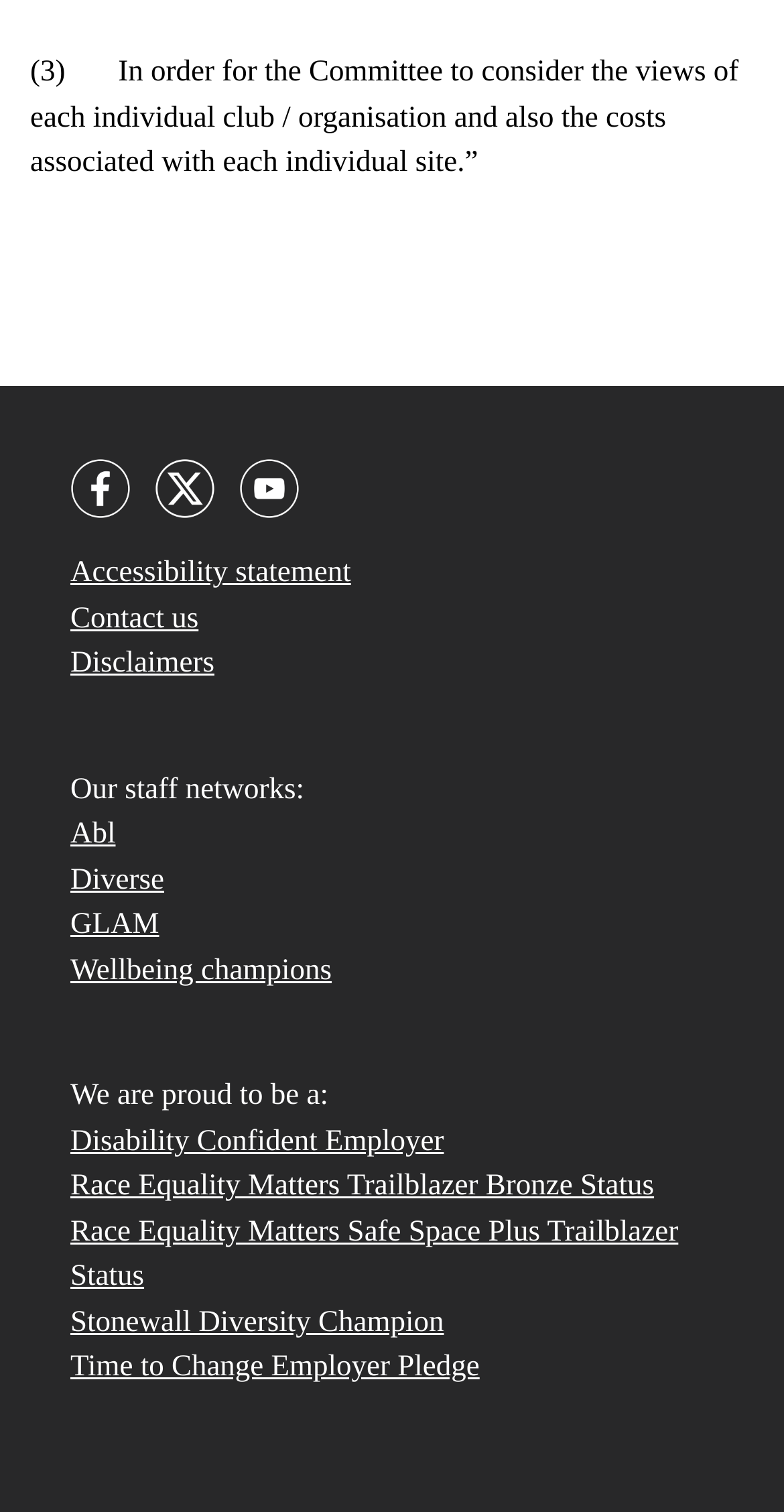What is the last staff network listed?
Using the image, provide a concise answer in one word or a short phrase.

Wellbeing champions